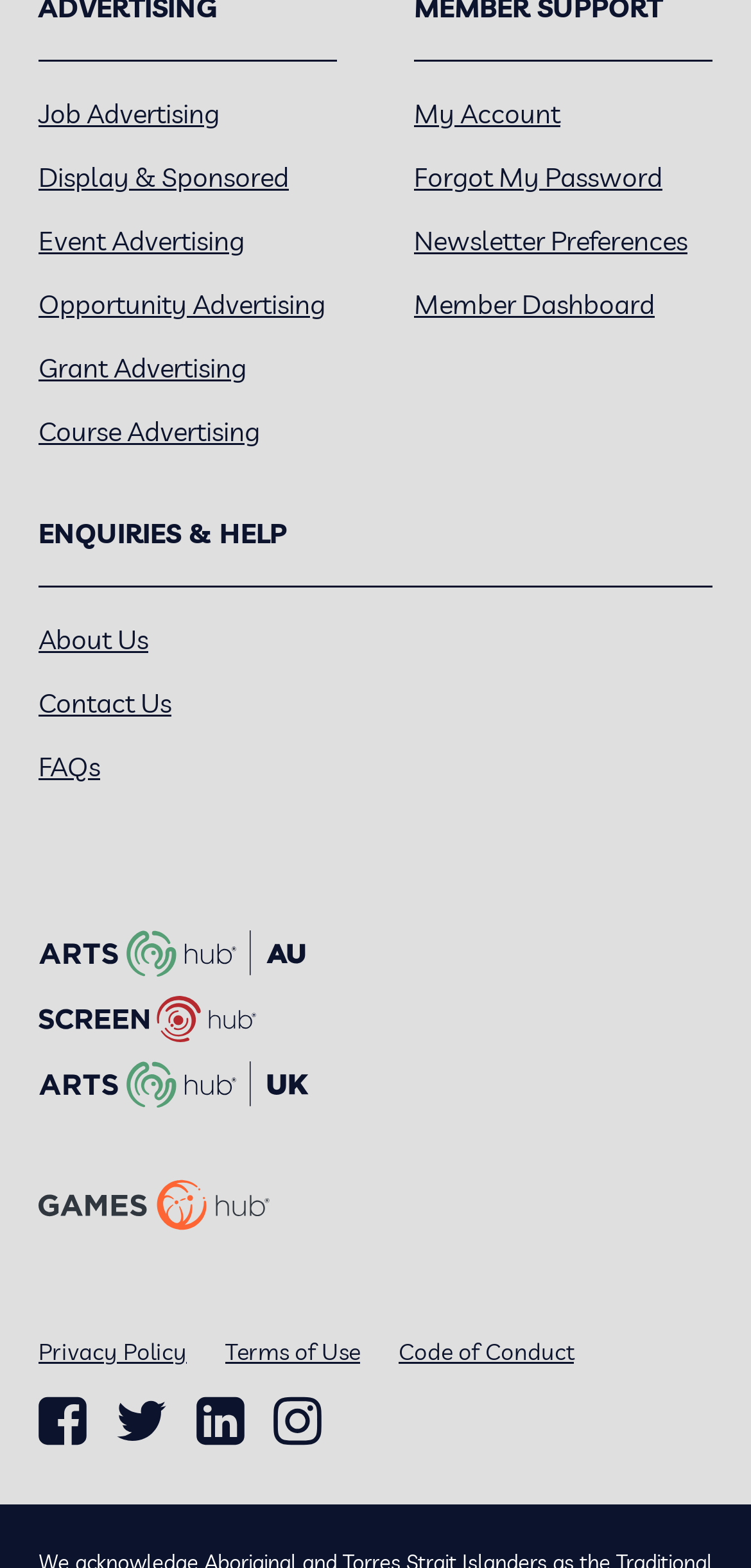Could you determine the bounding box coordinates of the clickable element to complete the instruction: "Click on Job Advertising"? Provide the coordinates as four float numbers between 0 and 1, i.e., [left, top, right, bottom].

[0.051, 0.061, 0.292, 0.083]